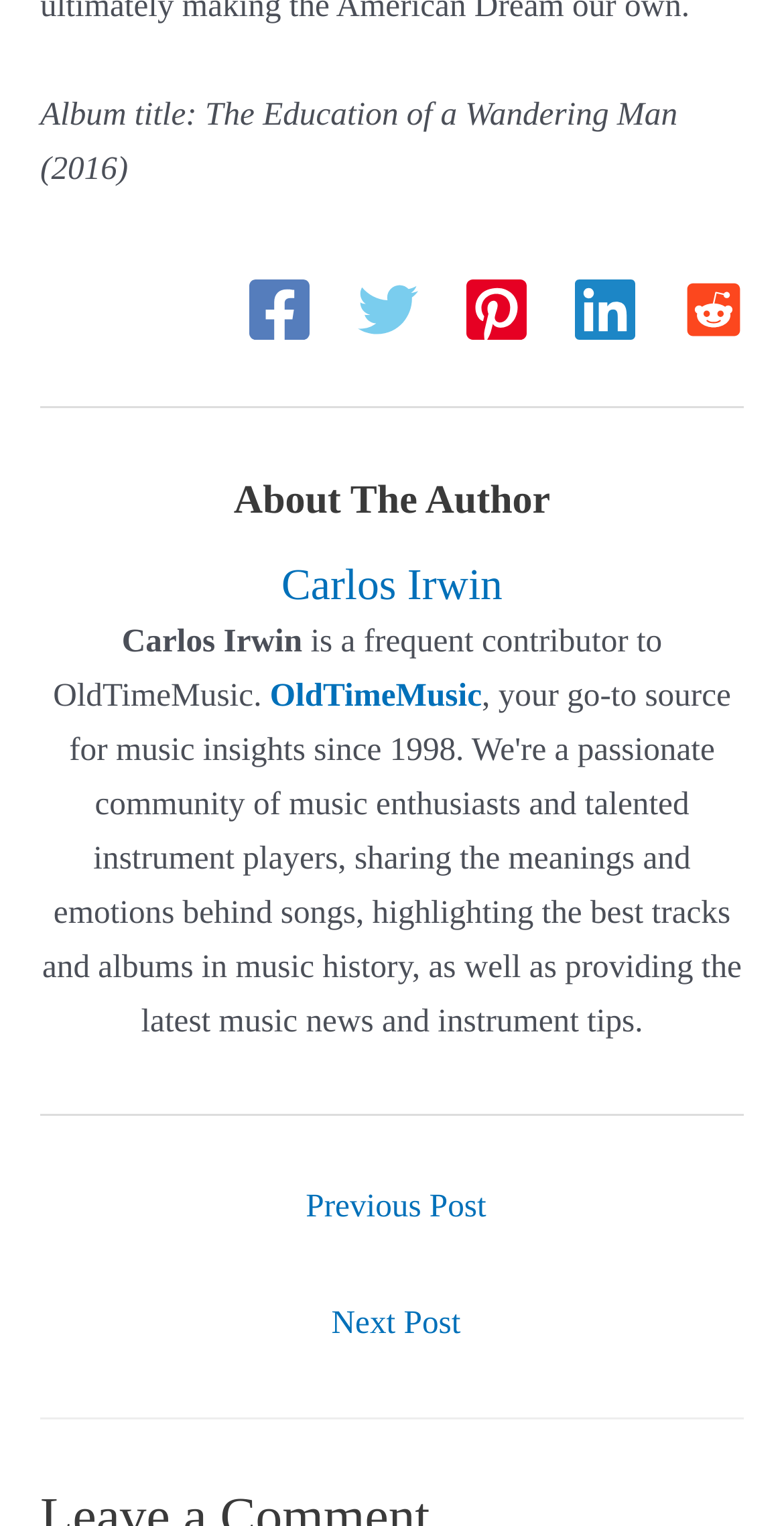Pinpoint the bounding box coordinates for the area that should be clicked to perform the following instruction: "Open Skype".

None